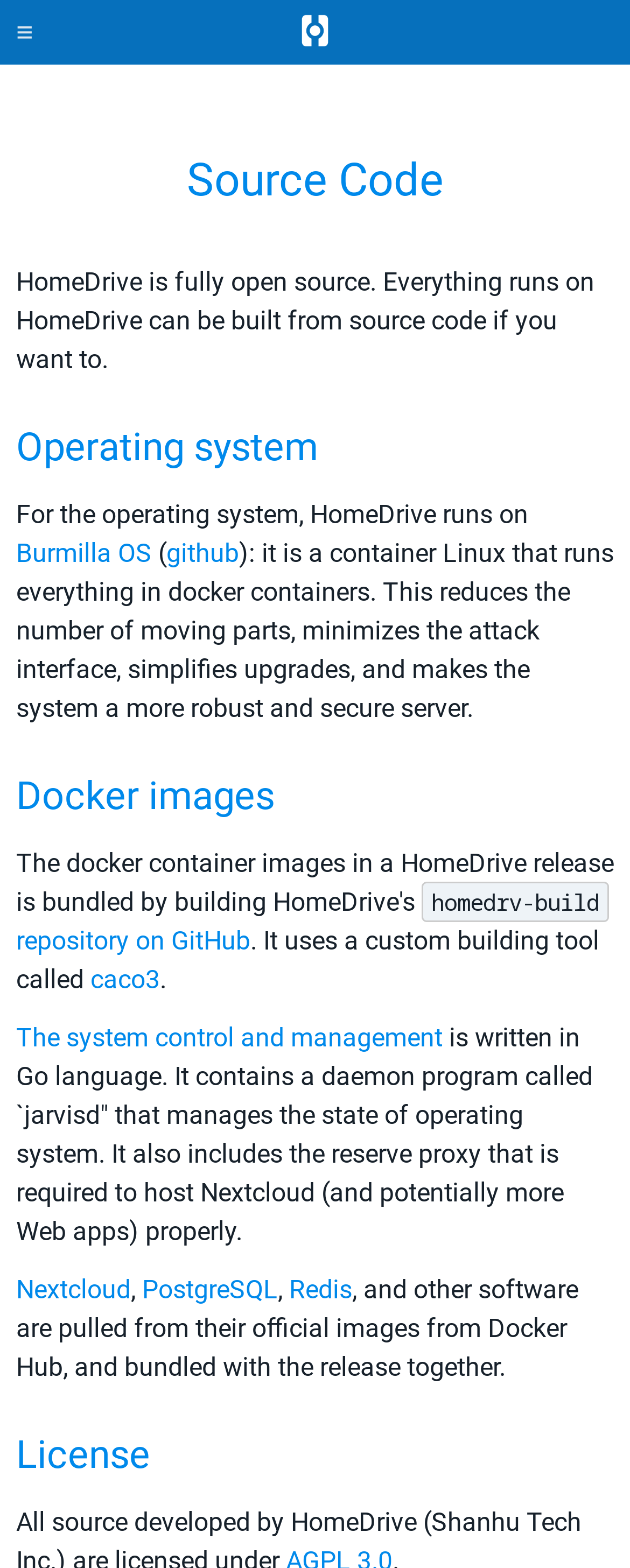Please locate the clickable area by providing the bounding box coordinates to follow this instruction: "Go to the GitHub repository".

[0.264, 0.343, 0.379, 0.363]